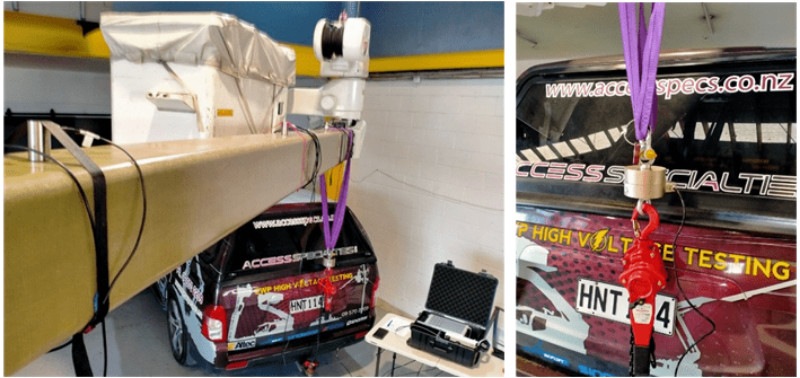Generate a detailed caption for the image.

The image showcases a setup for testing sensors and load cells within an aerial work platform environment. On the left side, a long horizontal beam is supported by a structure, with a secure hoist mechanism attached at one end. This setup is connected to a vehicle bearing the branding "ACCESS SPECIALTIES" and is equipped for high voltage testing, as indicated by the decals displayed prominently on the car's rear.

A closer look at the right side reveals a detailed view of the connection point where a red device—potentially a clamp or a safety switch—is affixed to the beam through a purple lifting strap, showcasing the careful attention to safety and precision in the design. The overall arrangement illustrates the integration of equipment used in conducting tests, such as the DAQ system mentioned in the accompanying text, emphasizing the operational efficiency of AE sensors gathering data for analysis software in aerial platforms. This operational scene effectively captures the significant role of testing in ensuring the reliability and performance of equipment involved in aerial work platform usage.